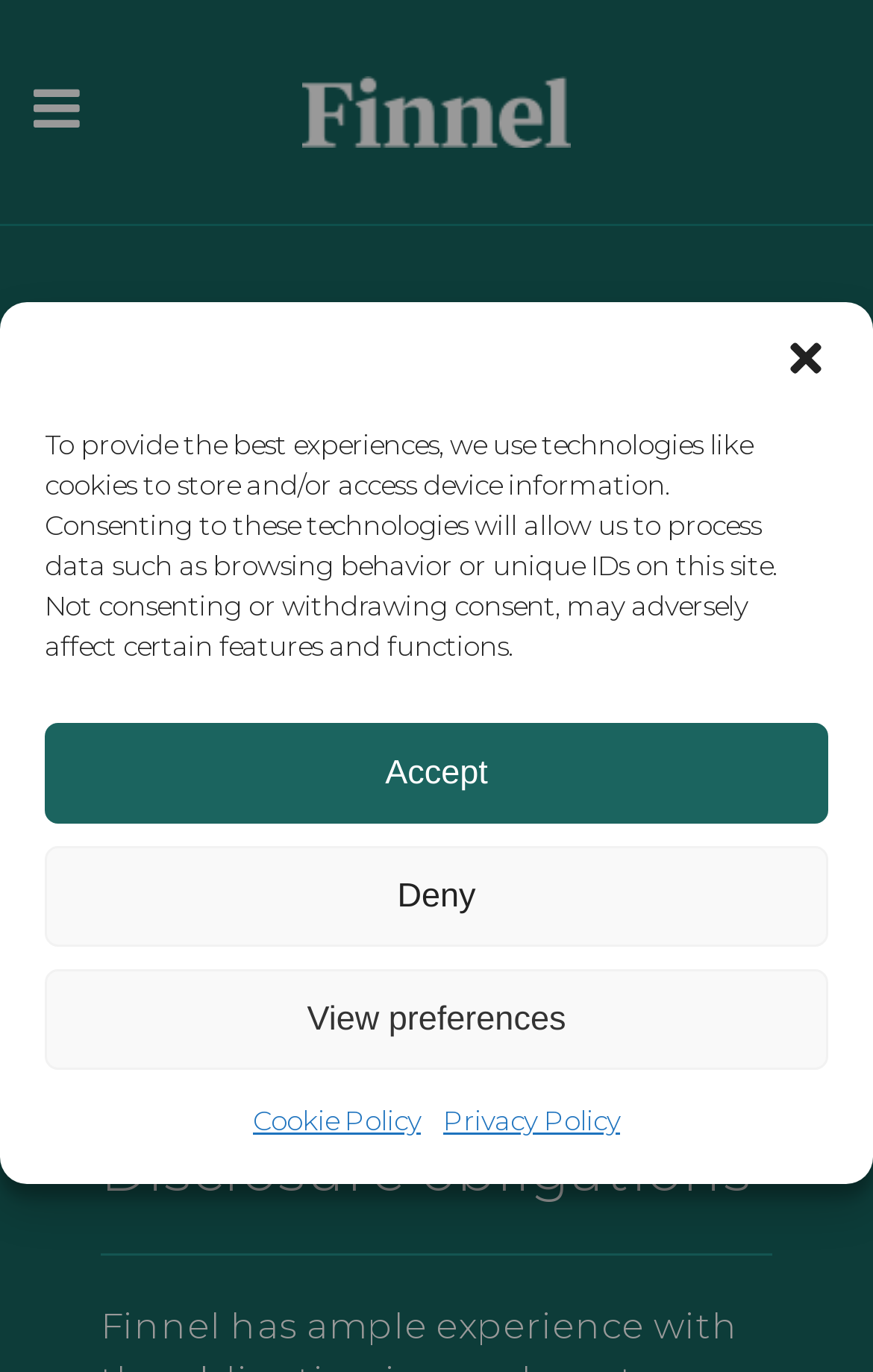Construct a comprehensive caption that outlines the webpage's structure and content.

The webpage is about Finnel.com, a company that specializes in market abuse expertise. At the top of the page, there is a dialog box for managing cookie consent, which takes up most of the screen. This dialog box has a close button at the top right corner. Below the close button, there is a paragraph of text explaining the use of cookies and technologies on the website. Underneath this text, there are three buttons: "Accept", "Deny", and "View preferences", aligned horizontally. Further down, there are two links: "Cookie Policy" and "Privacy Policy", also aligned horizontally.

Above the dialog box, there are two layout tables, one on the left and one on the right, which take up the top section of the page. The right layout table contains a link to the company logo, which is an image.

Below the dialog box, there are two headings. The first heading, "Renowned expertise in market abuse", is located near the top center of the page. The second heading, "Disclosure obligations", is located near the bottom center of the page.